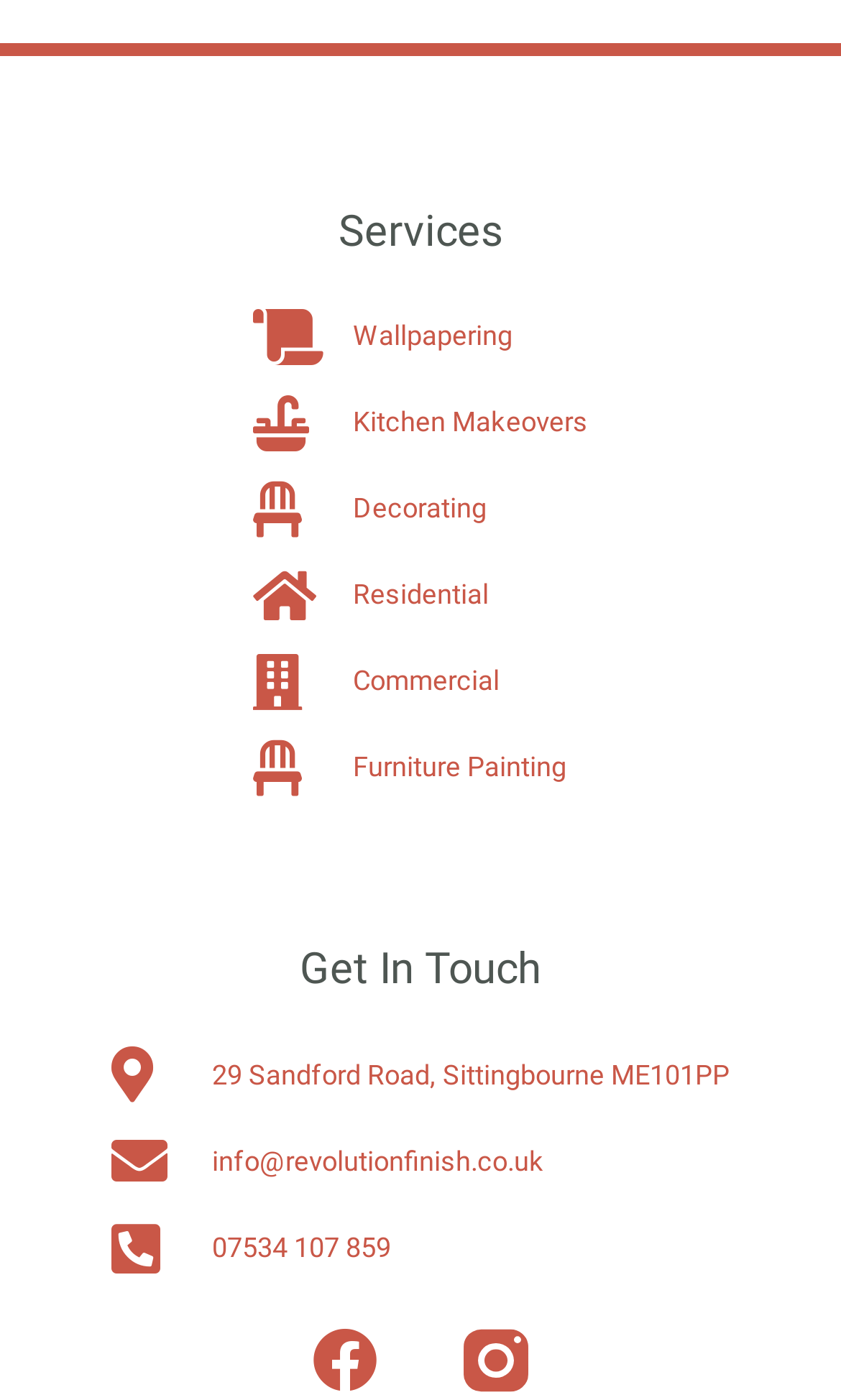How many social media platforms does the company have?
Based on the screenshot, respond with a single word or phrase.

2